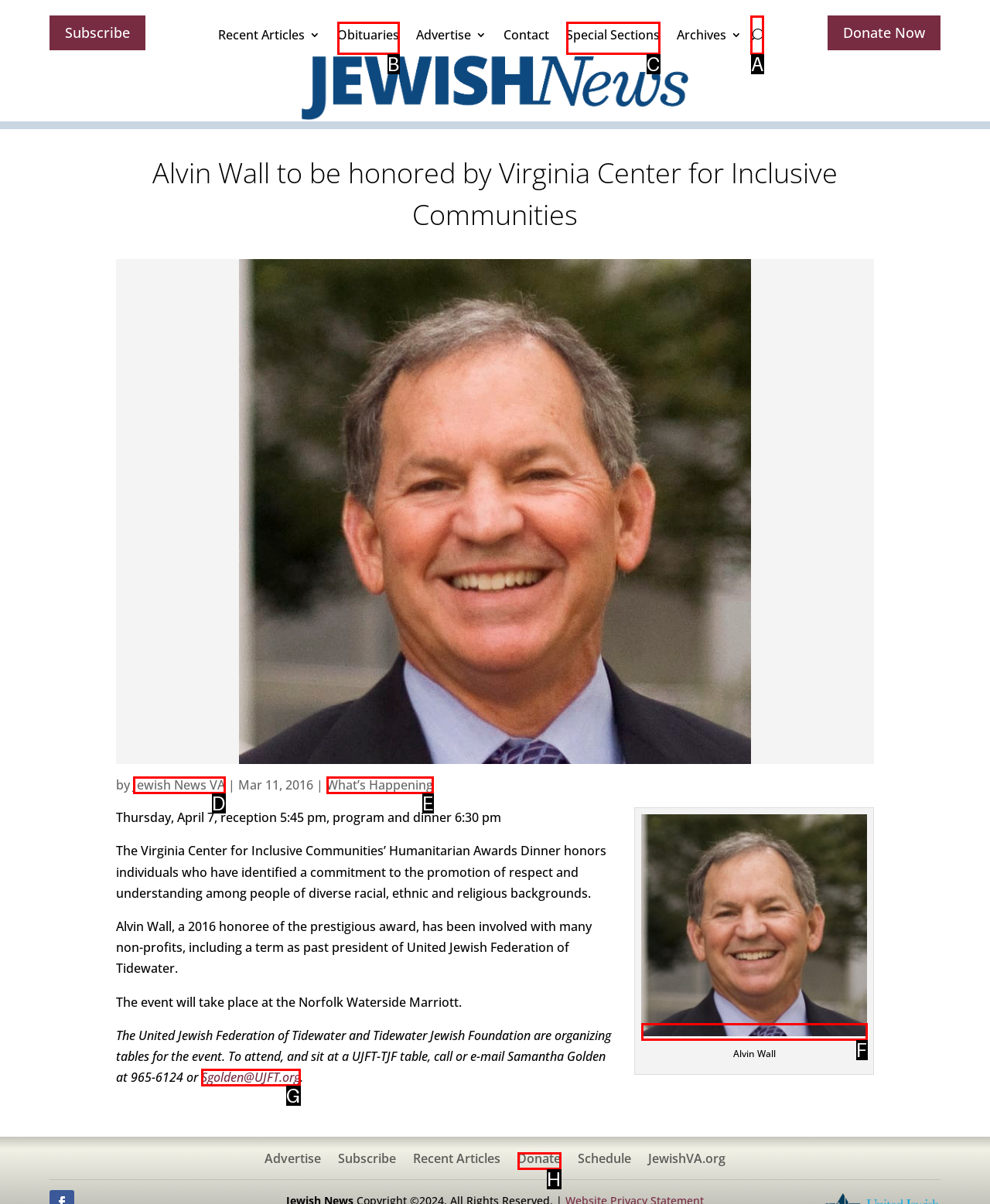Select the letter of the UI element that matches this task: View Alvin Wall's profile
Provide the answer as the letter of the correct choice.

F